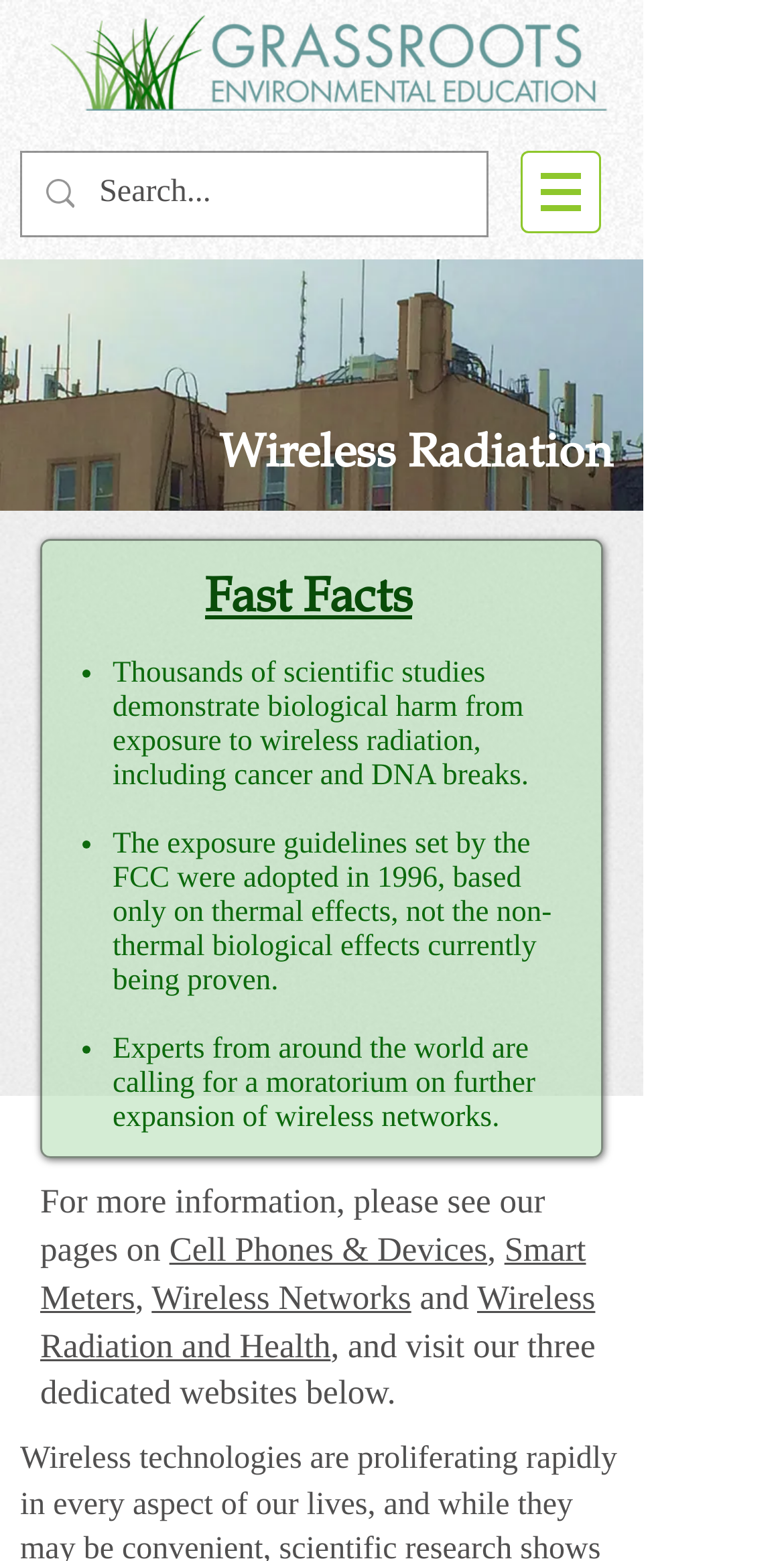Identify the bounding box coordinates for the UI element described by the following text: "aria-label="Search..." name="q" placeholder="Search..."". Provide the coordinates as four float numbers between 0 and 1, in the format [left, top, right, bottom].

[0.127, 0.098, 0.523, 0.151]